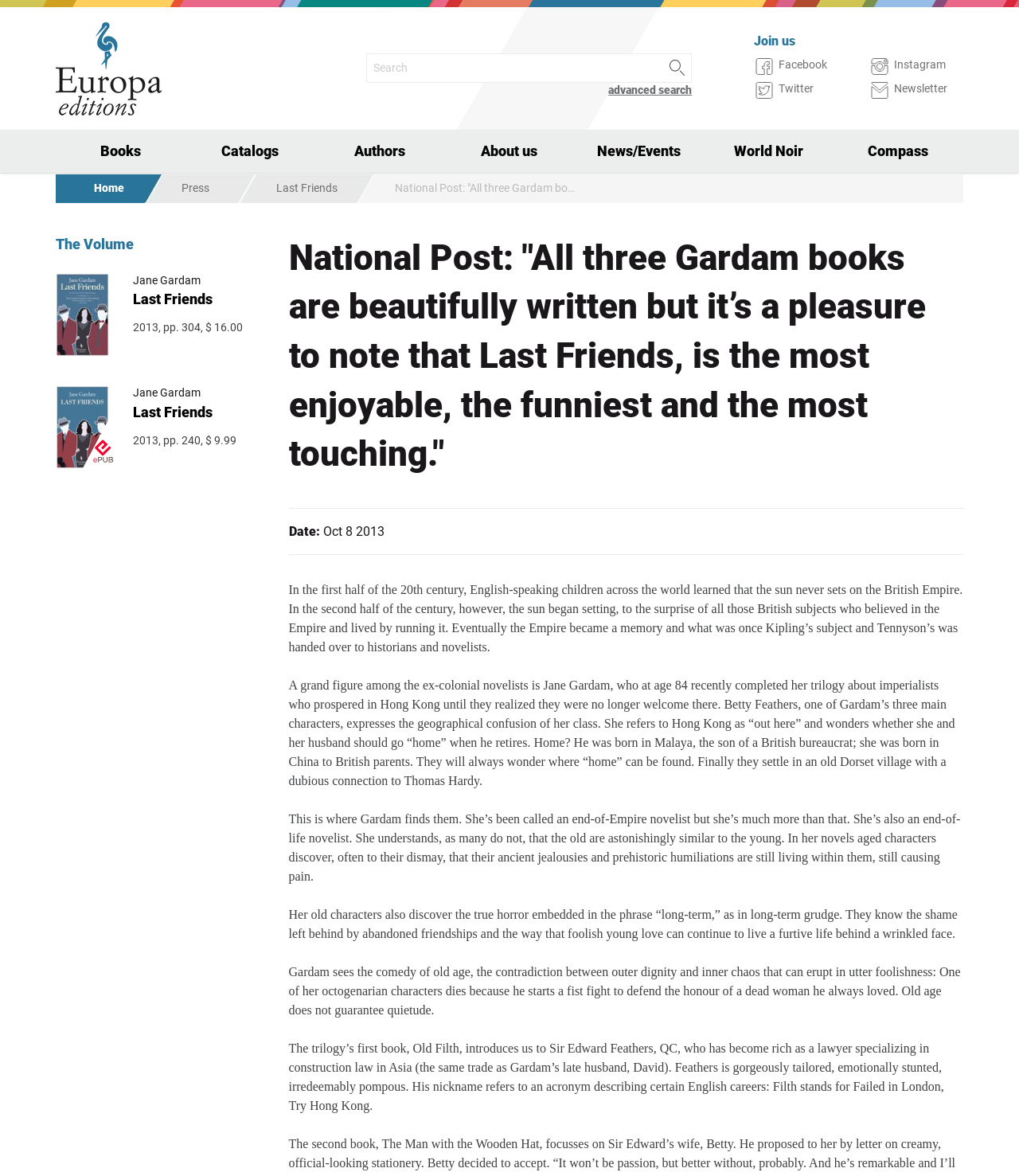Could you find the bounding box coordinates of the clickable area to complete this instruction: "Check the news"?

[0.564, 0.147, 0.691, 0.183]